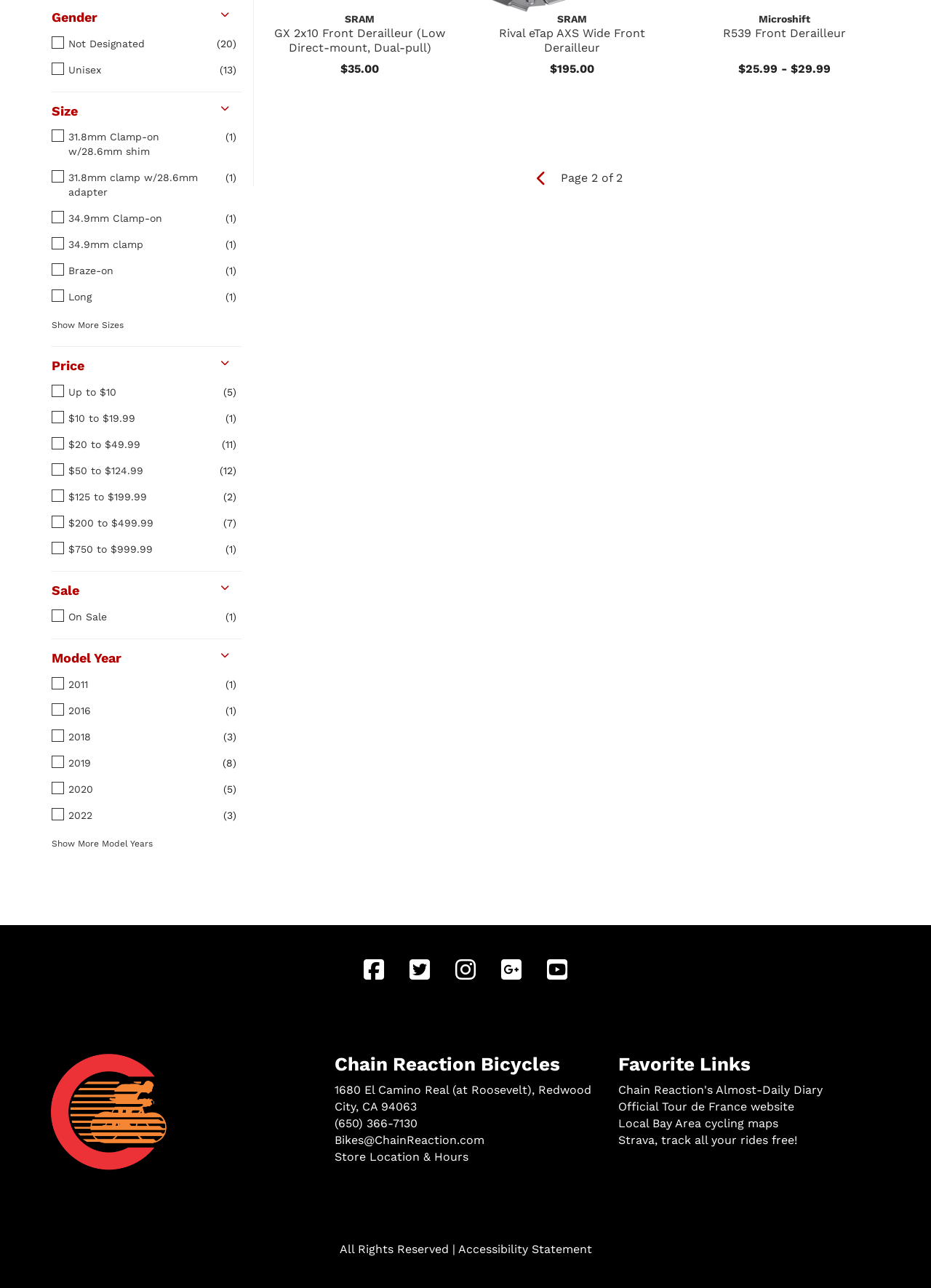Please determine the bounding box of the UI element that matches this description: Where do I go?. The coordinates should be given as (top-left x, top-left y, bottom-right x, bottom-right y), with all values between 0 and 1.

None